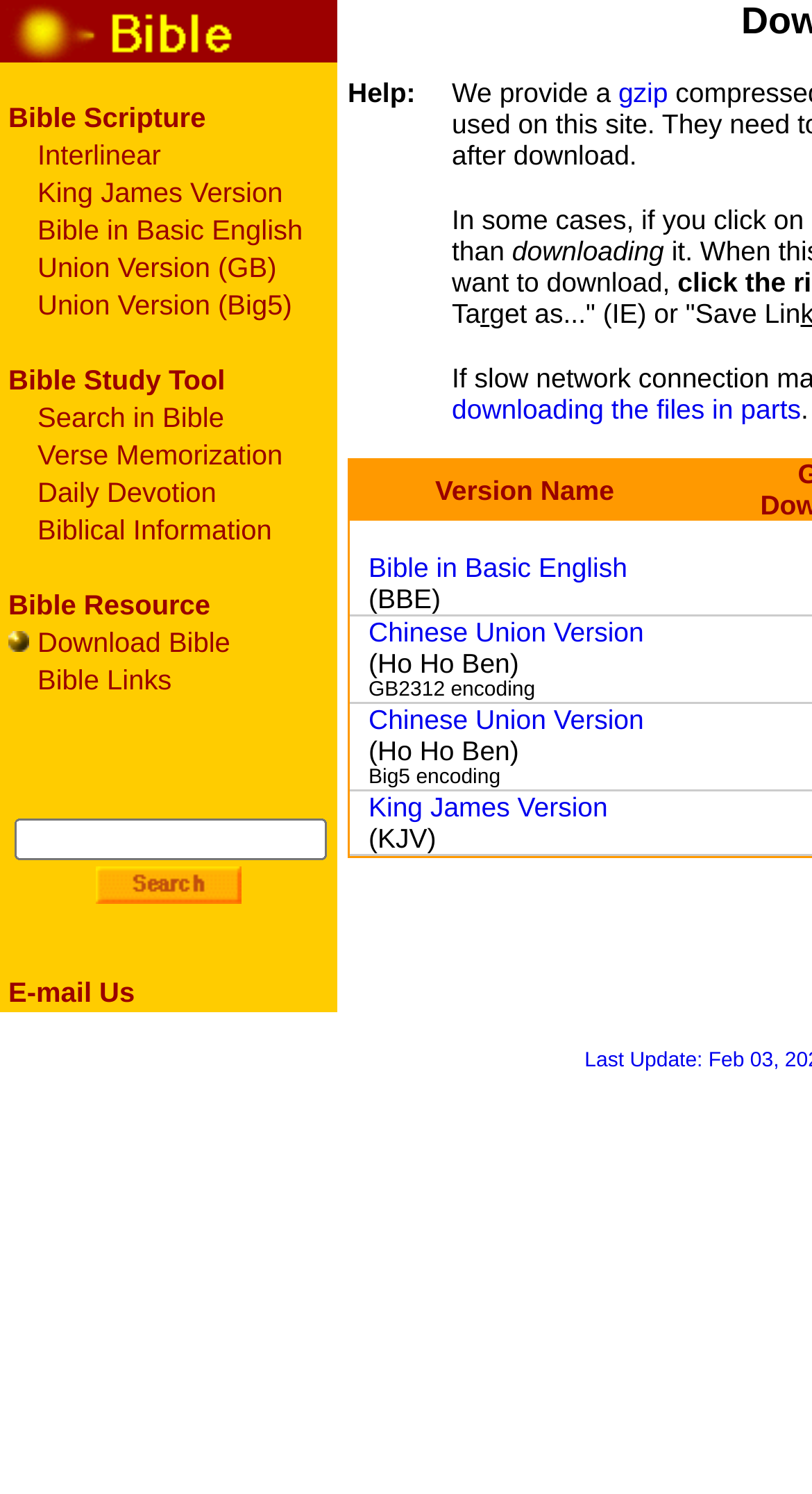Specify the bounding box coordinates of the area to click in order to follow the given instruction: "Search in Bible."

[0.046, 0.269, 0.276, 0.29]